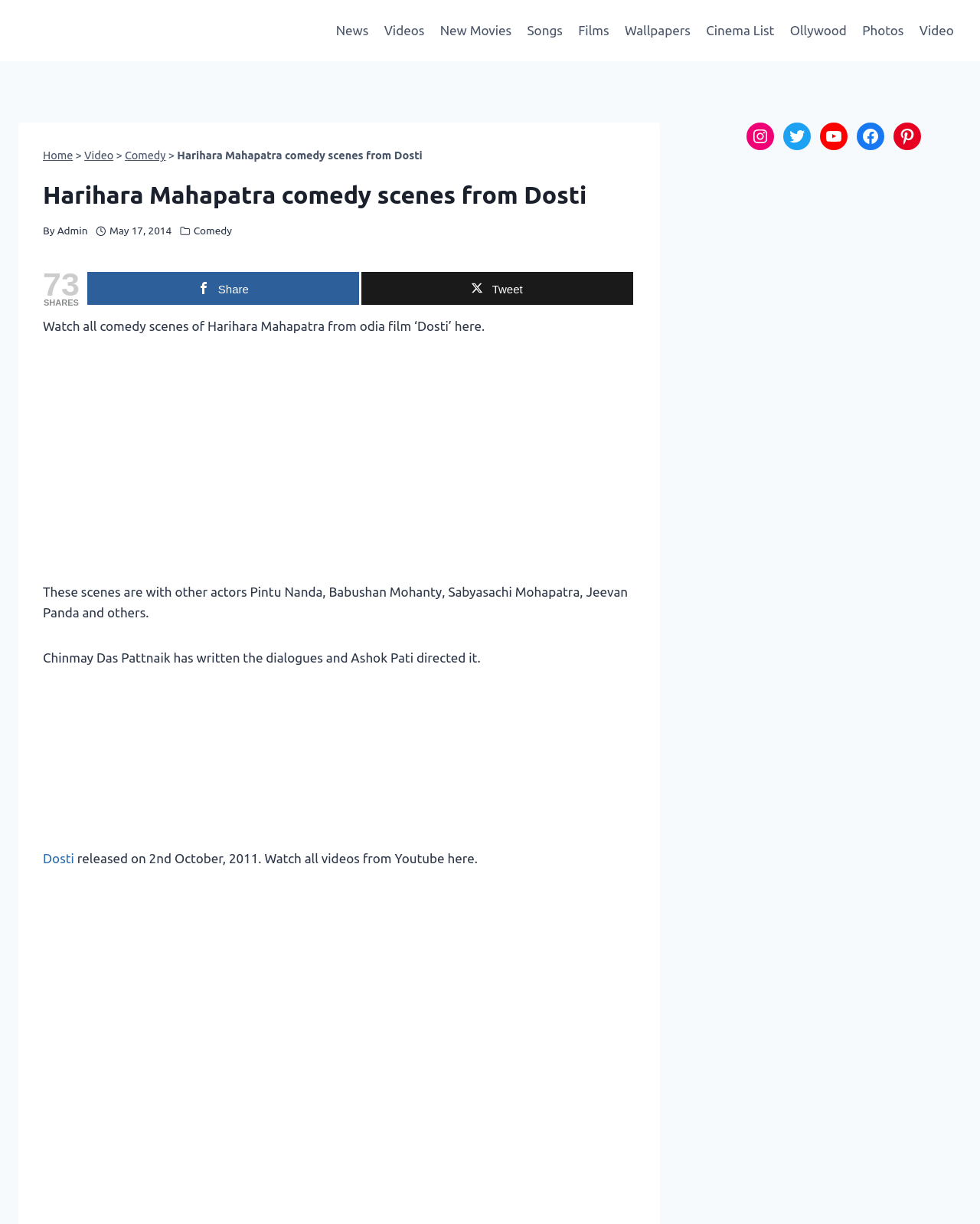Offer an extensive depiction of the webpage and its key elements.

This webpage is about Harihara Mahapatra's comedy scenes from the Odia film 'Dosti'. At the top left, there is an image and a link to 'Incredible Orissa'. Next to it, there is a primary navigation menu with links to various categories such as News, Videos, New Movies, Songs, Films, Wallpapers, Cinema List, Ollywood, Photos, and Video.

Below the navigation menu, there is a header section with links to Home, Video, and Comedy. The title of the page, 'Harihara Mahapatra comedy scenes from Dosti', is displayed prominently in this section. The author of the content, 'Admin', is credited below the title, along with the date of publication, 'May 17, 2014'.

The main content of the page is divided into two sections. The first section describes the comedy scenes from the film 'Dosti', which features Harihara Mahapatra and other actors like Pintu Nanda, Babushan Mohanty, Sabyasachi Mohapatra, and Jeevan Panda. The section also provides information about the film's dialogues and direction.

The second section appears to be an advertisement or a video player, as it is labeled as an iframe with the title 'Advertisement'. There is another similar section below it, which may contain another advertisement or video.

At the bottom of the page, there are links to the film 'Dosti' and a note about its release date. There are also social media links to Instagram, Twitter, YouTube, Facebook, and Pinterest on the right side of the page.